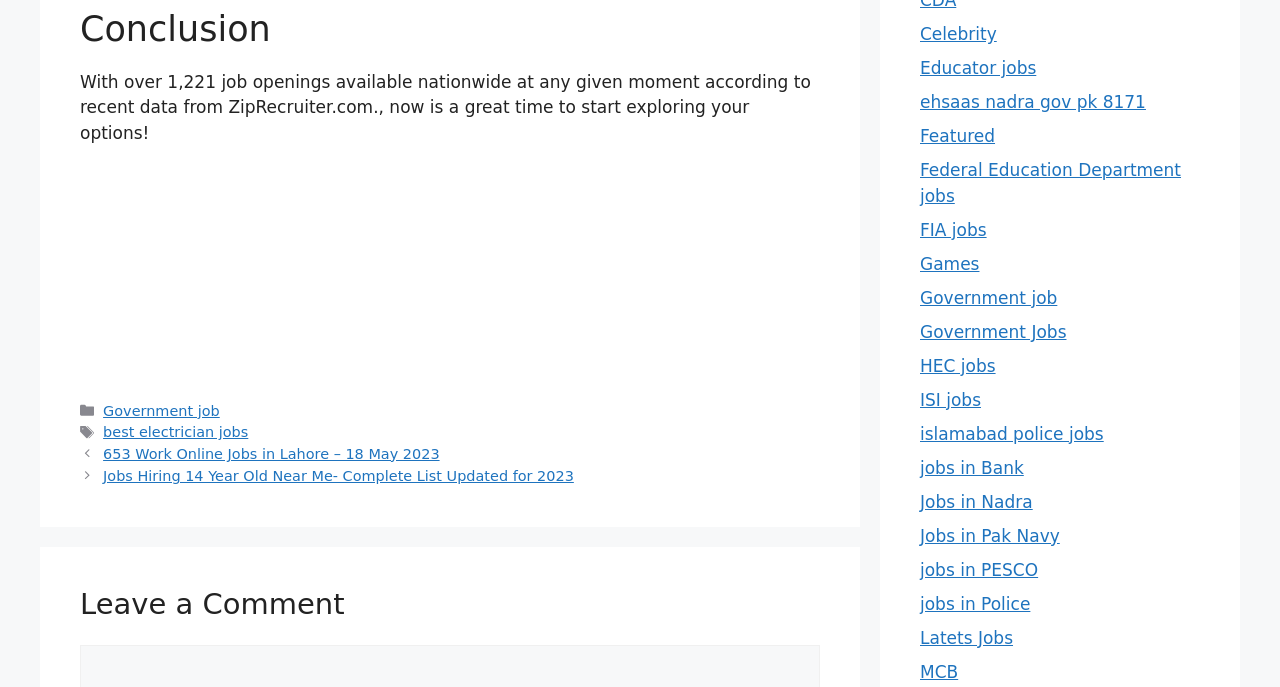Determine the bounding box coordinates of the section I need to click to execute the following instruction: "Click on 'Jobs Hiring 14 Year Old Near Me- Complete List Updated for 2023' link". Provide the coordinates as four float numbers between 0 and 1, i.e., [left, top, right, bottom].

[0.081, 0.681, 0.448, 0.704]